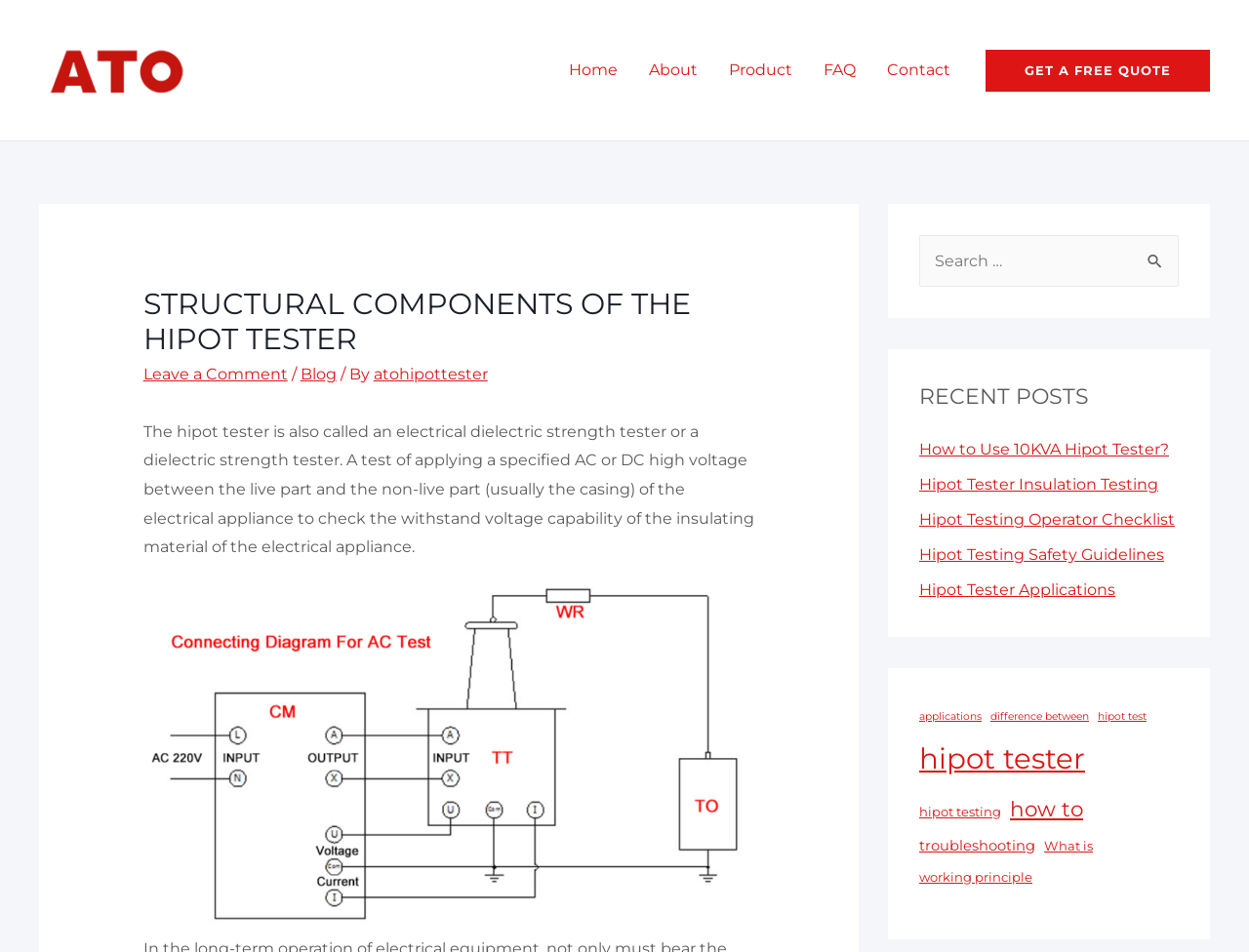What is the function of the 'GET A FREE QUOTE' button?
Answer the question with a single word or phrase by looking at the picture.

To get a free quote